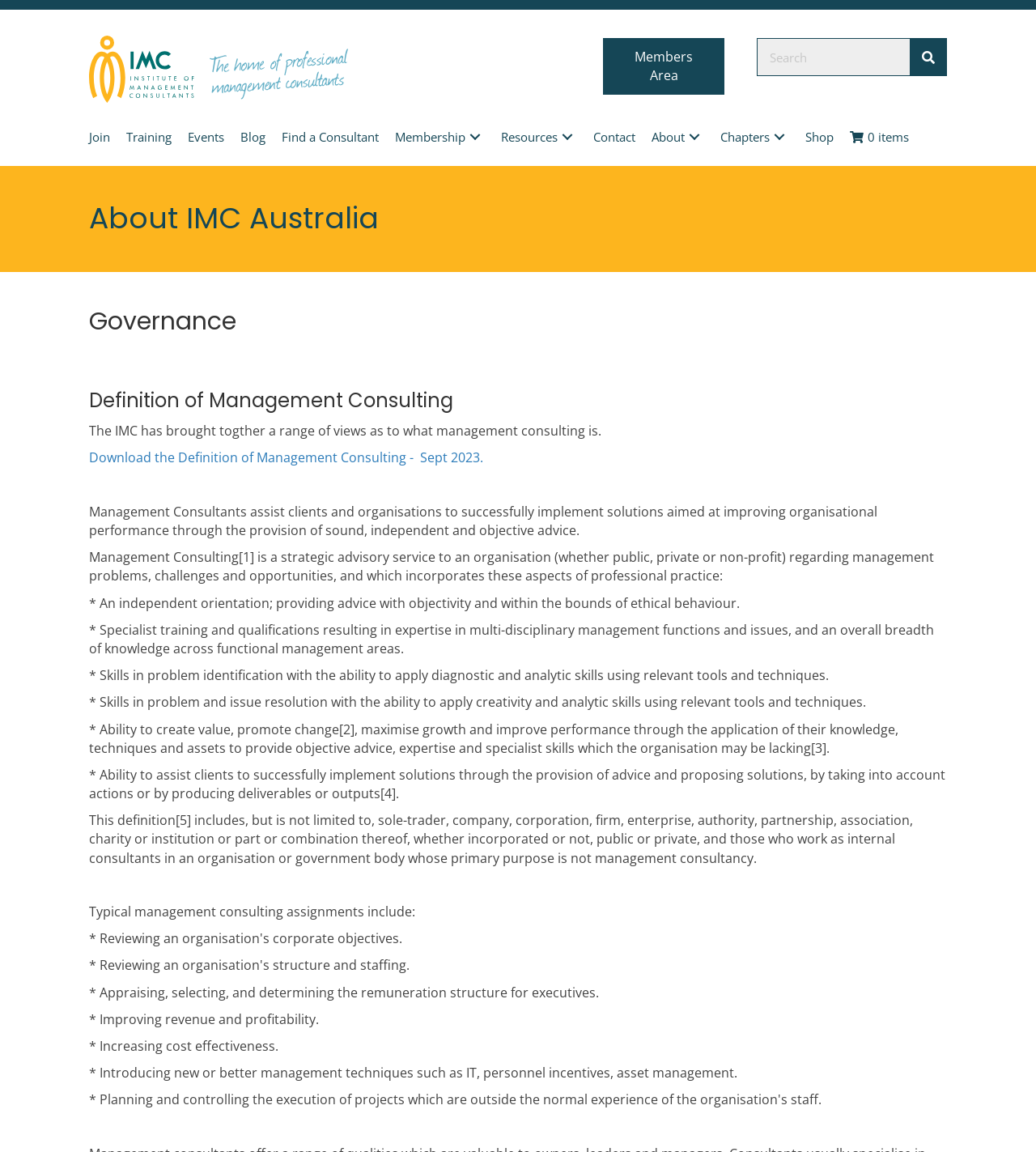From the element description: "alt="IMC Australia" title="logo-desktop"", extract the bounding box coordinates of the UI element. The coordinates should be expressed as four float numbers between 0 and 1, in the order [left, top, right, bottom].

[0.086, 0.051, 0.336, 0.066]